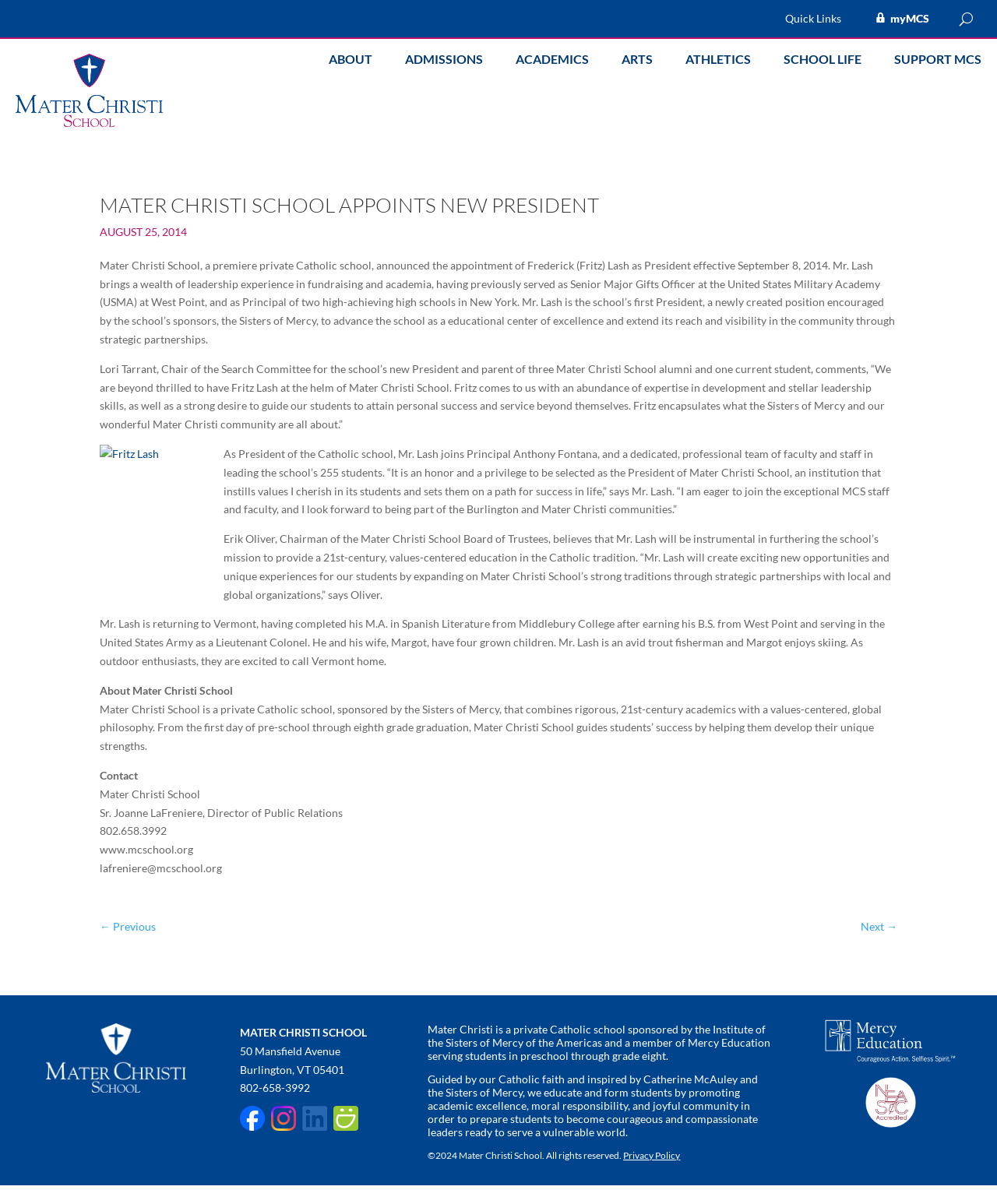Find the bounding box coordinates of the area that needs to be clicked in order to achieve the following instruction: "Visit the ABOUT page". The coordinates should be specified as four float numbers between 0 and 1, i.e., [left, top, right, bottom].

[0.33, 0.044, 0.389, 0.059]